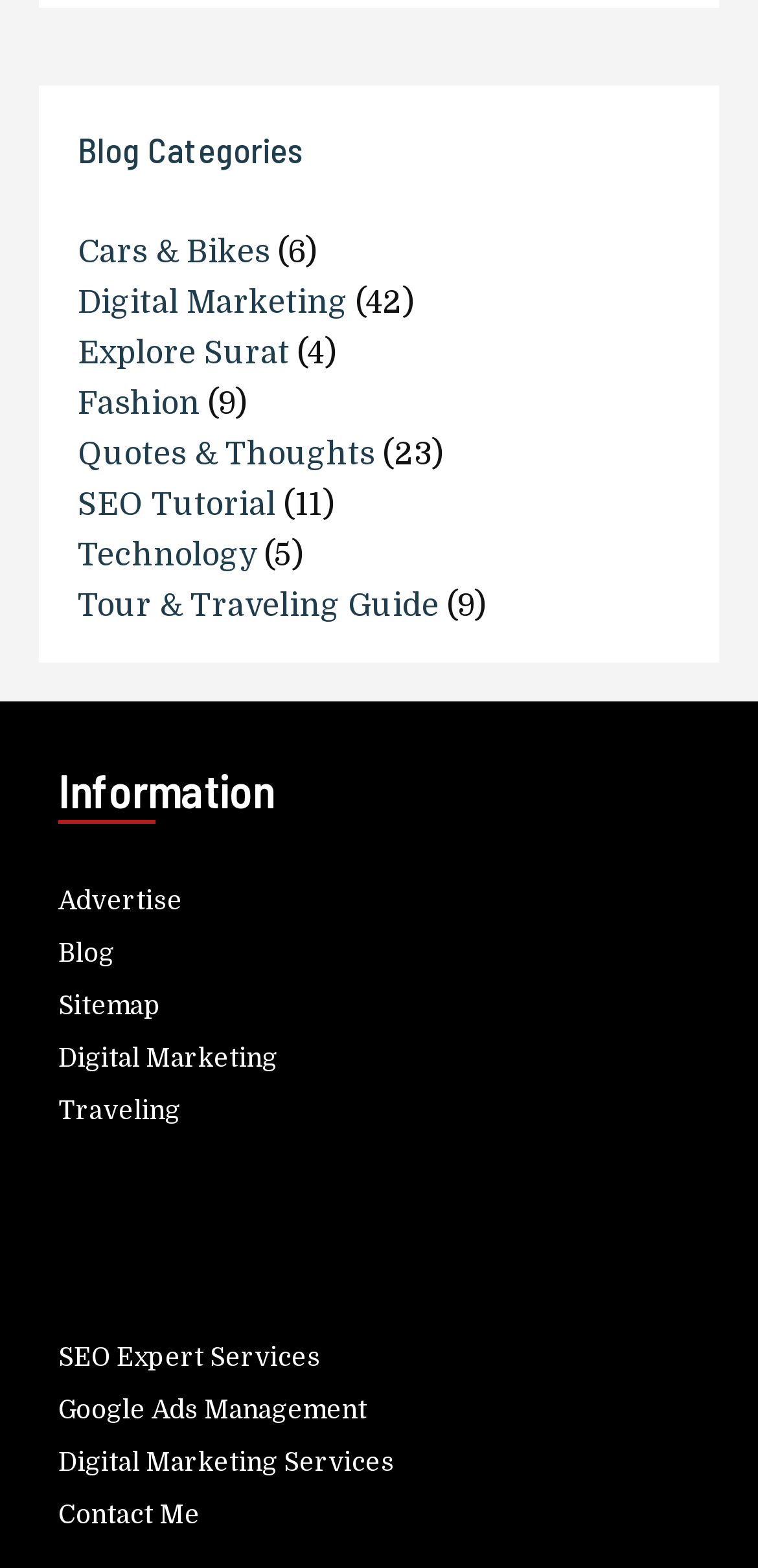Please determine the bounding box coordinates of the clickable area required to carry out the following instruction: "Explore digital marketing". The coordinates must be four float numbers between 0 and 1, represented as [left, top, right, bottom].

[0.103, 0.182, 0.459, 0.204]